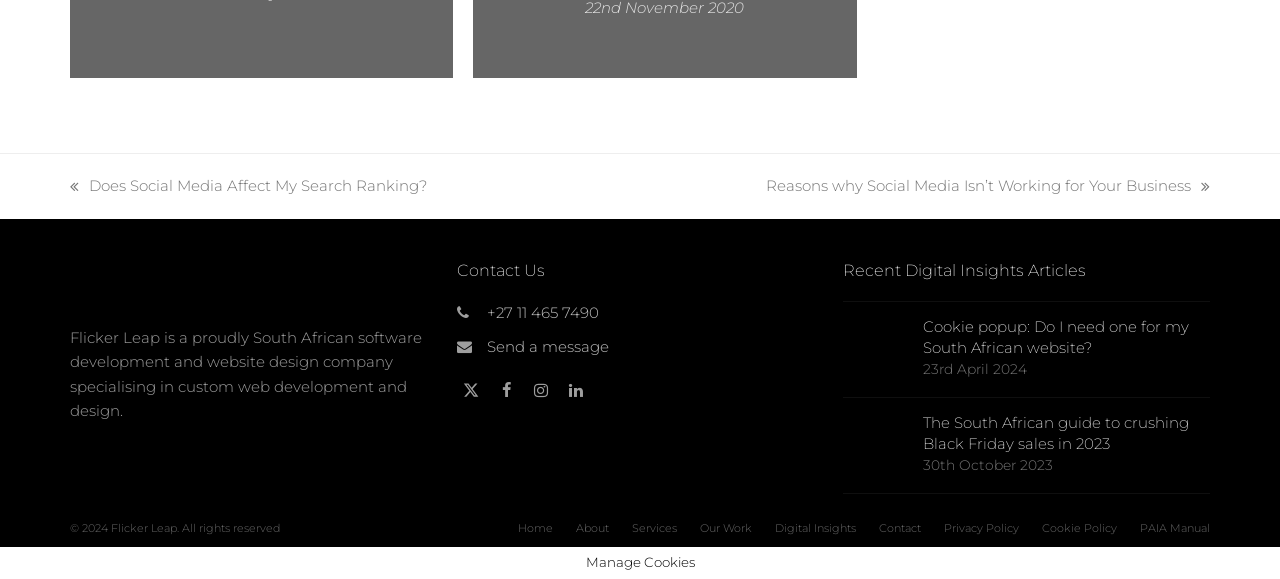Please identify the bounding box coordinates of the area that needs to be clicked to fulfill the following instruction: "Check recent digital insights articles."

[0.659, 0.449, 0.849, 0.483]